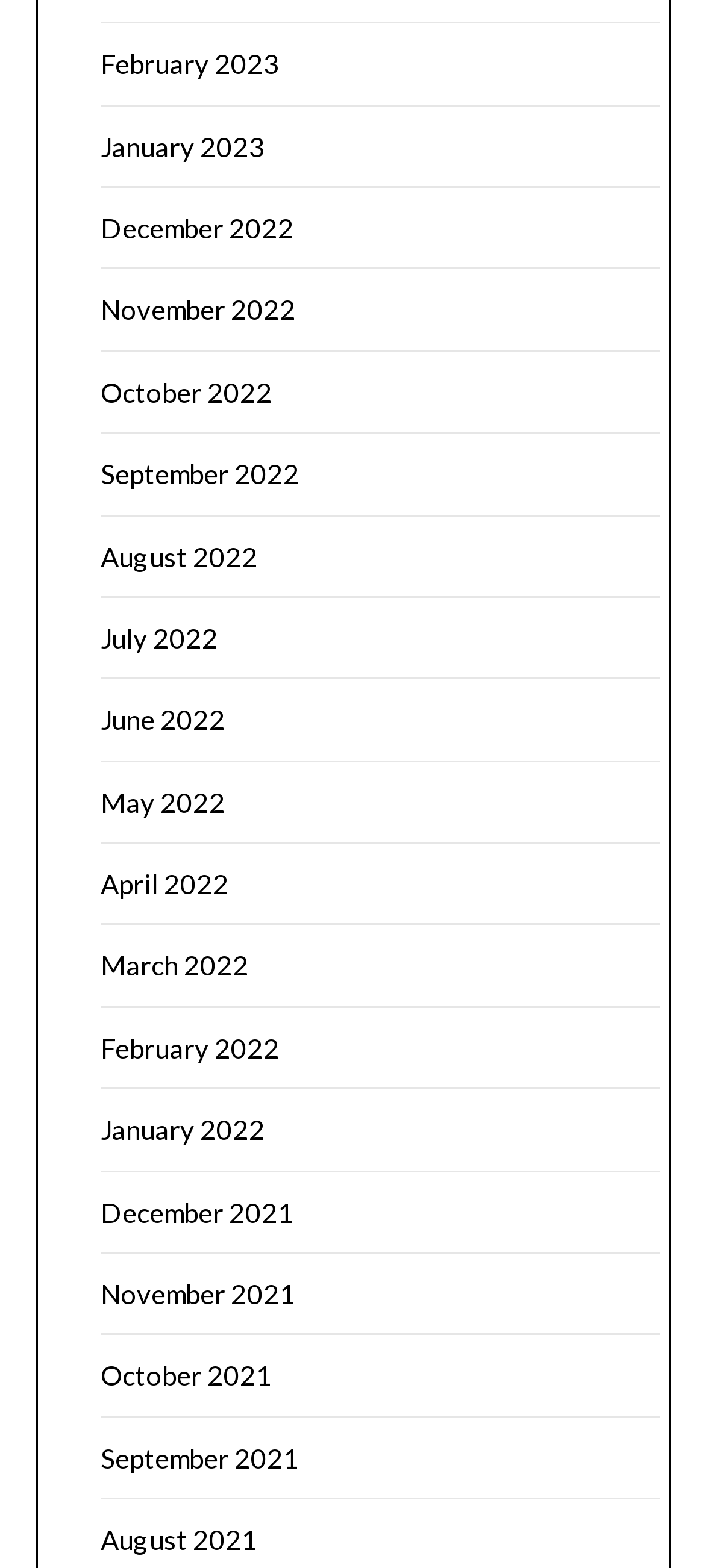How many months are listed?
Based on the image, provide a one-word or brief-phrase response.

24